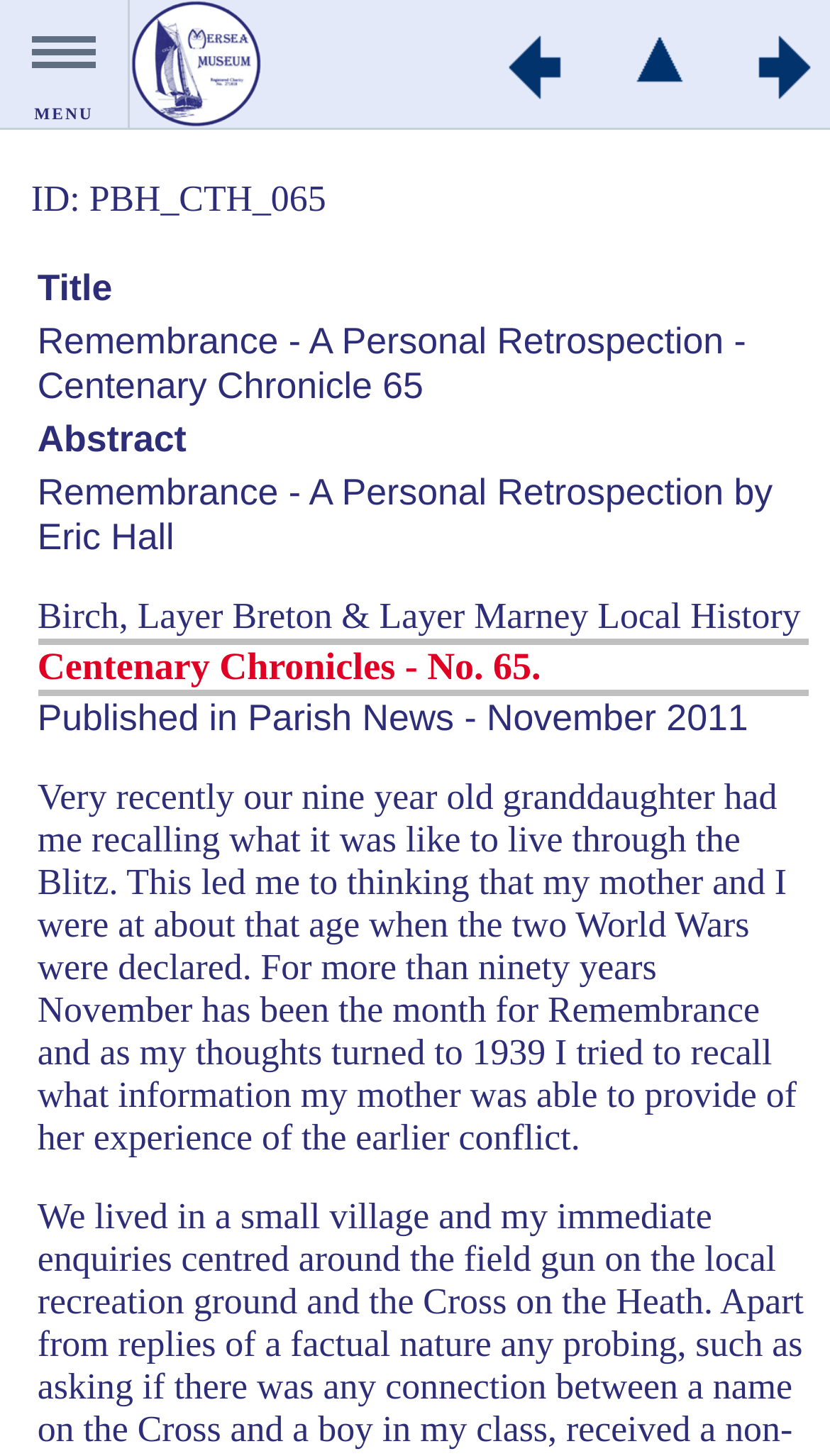Kindly respond to the following question with a single word or a brief phrase: 
How many table rows are there?

3